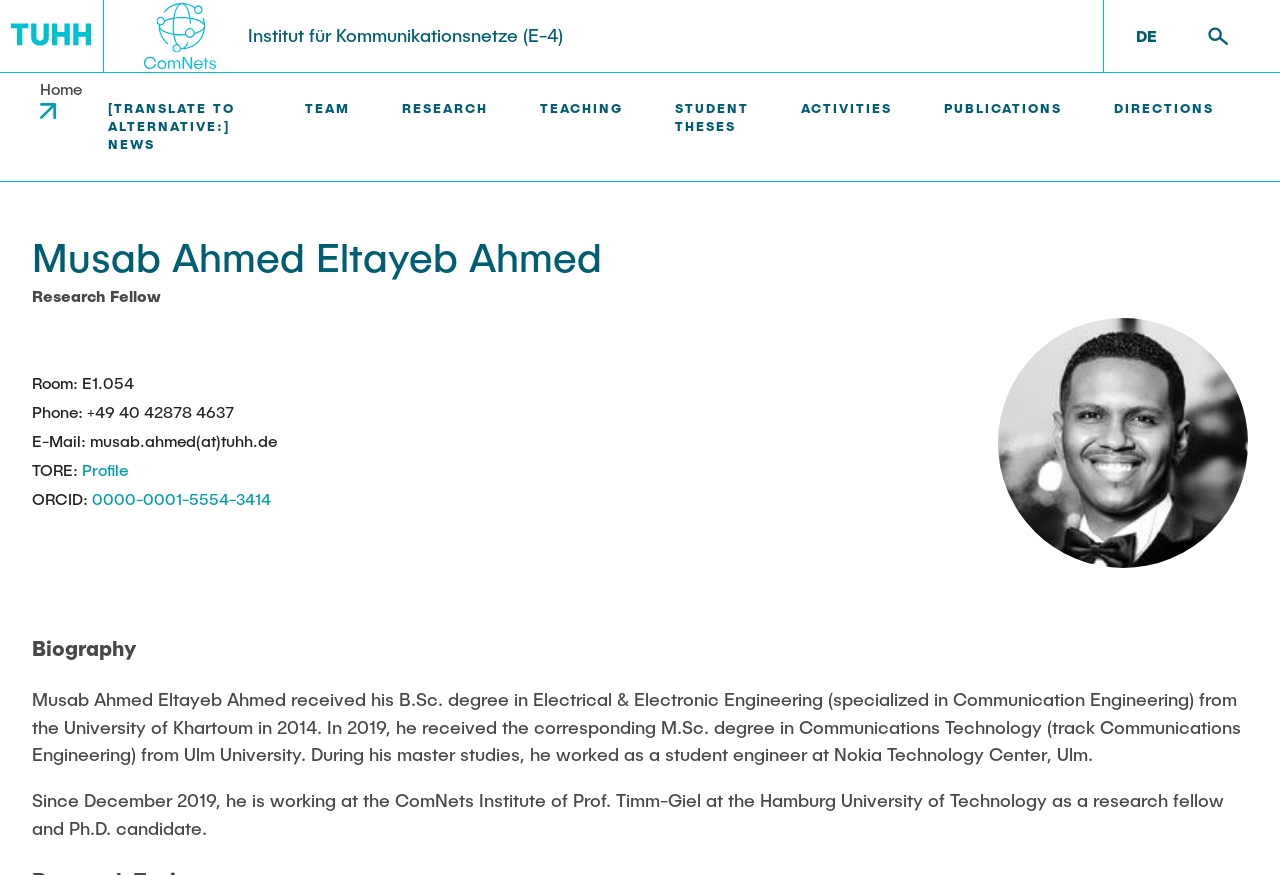Give a one-word or one-phrase response to the question:
What is the degree that Musab Ahmed Eltayeb Ahmed received in 2014?

B.Sc. degree in Electrical & Electronic Engineering